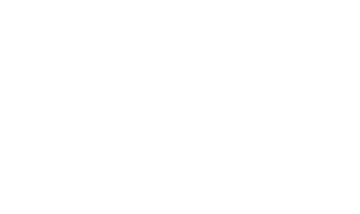Answer the question in a single word or phrase:
What is the purpose of the gathering?

To acknowledge achievements and discuss future prospects